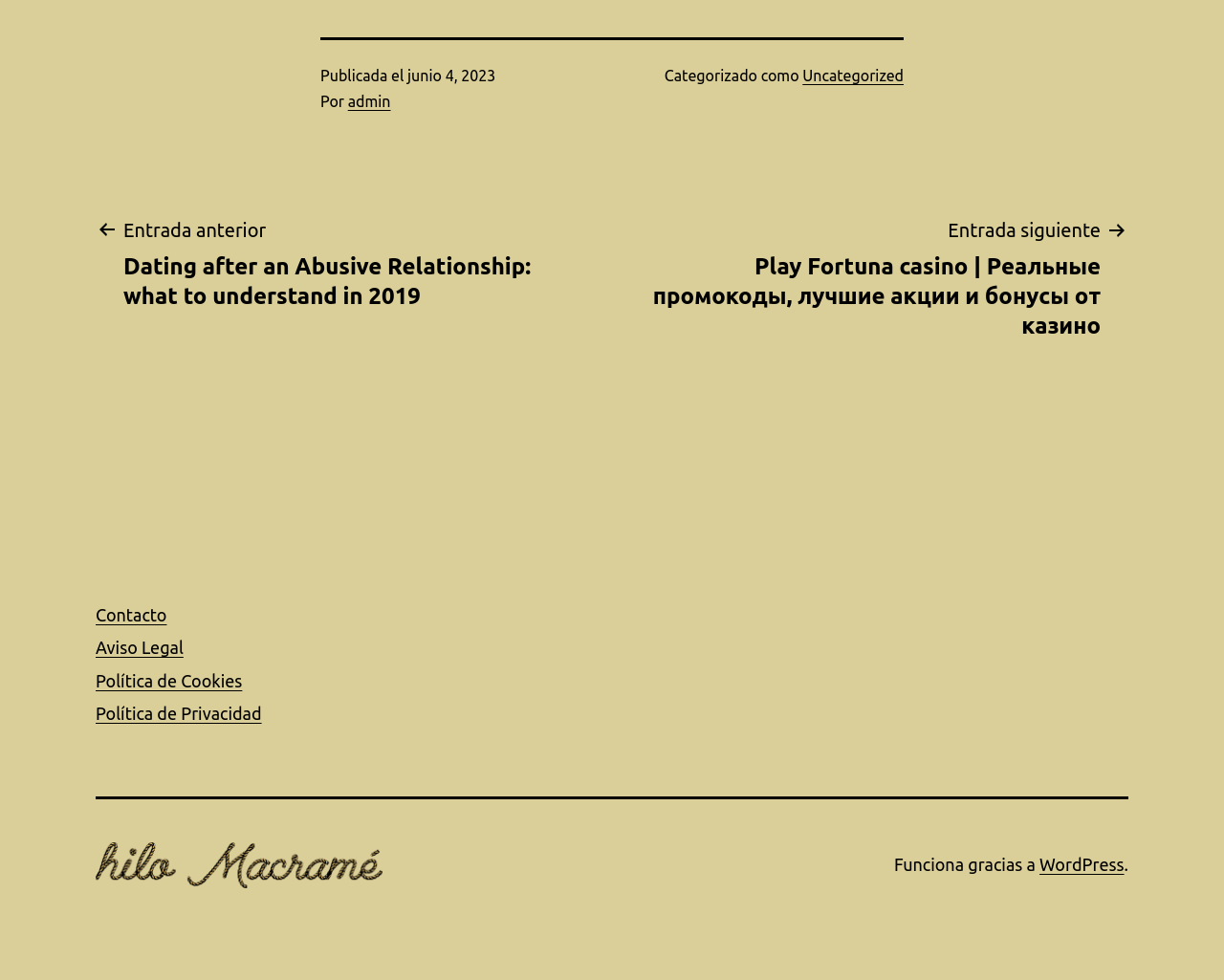Refer to the image and provide a thorough answer to this question:
What is the platform that the website is built on?

I found the platform that the website is built on by looking at the footer section of the webpage, where it says 'Funciona gracias a' followed by the platform 'WordPress'.